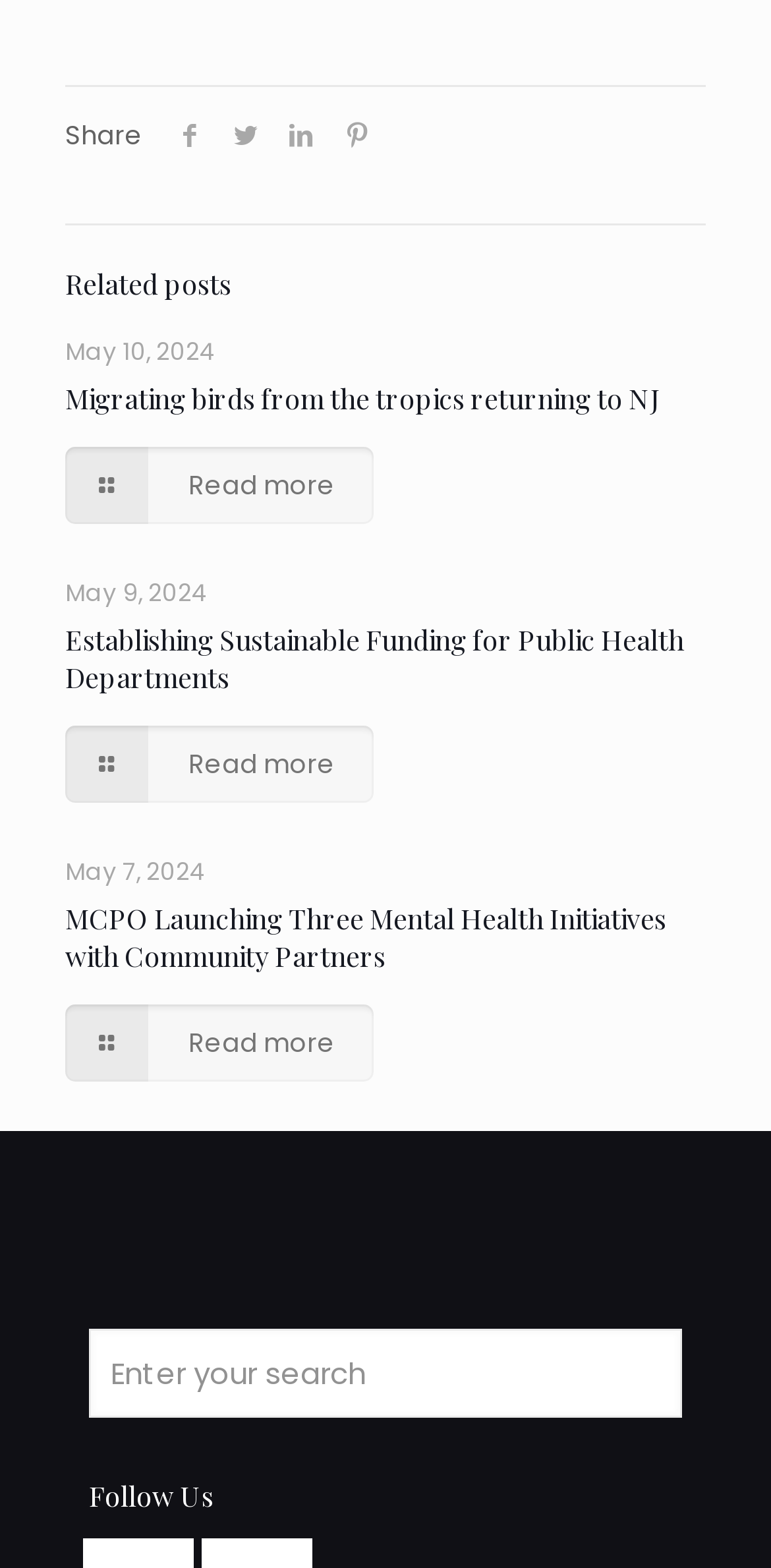How many social media icons are there?
Please look at the screenshot and answer in one word or a short phrase.

4